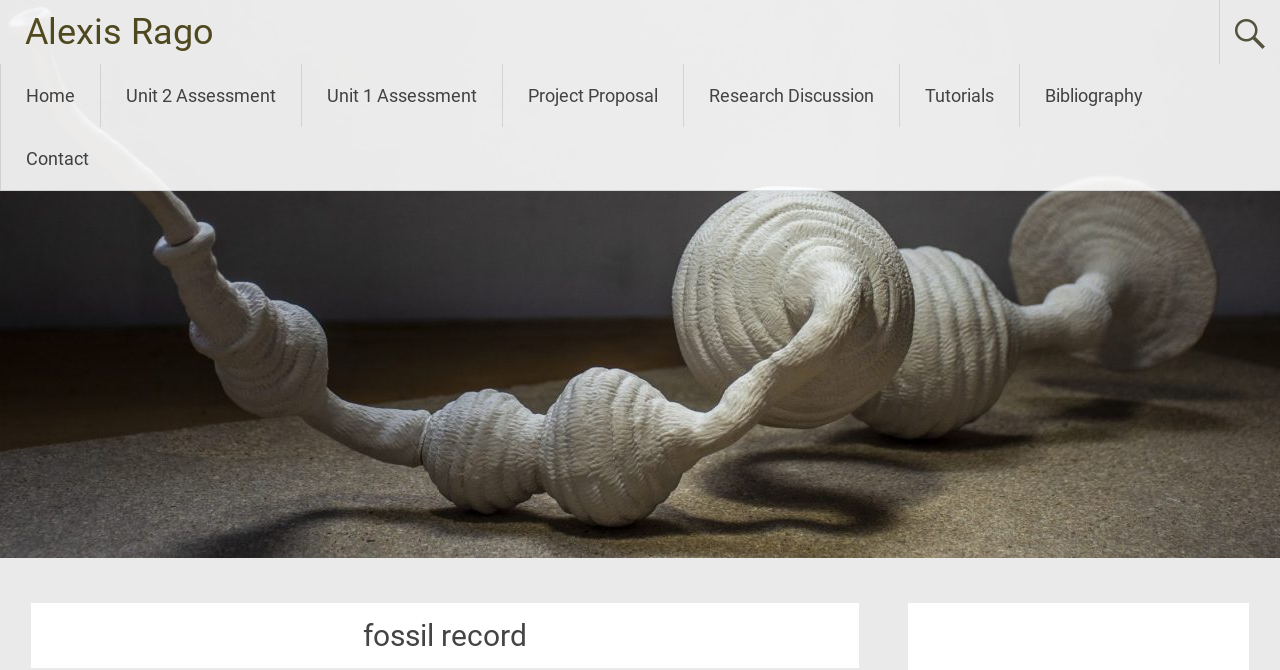What is the title of the main content section?
Using the image as a reference, give a one-word or short phrase answer.

fossil record